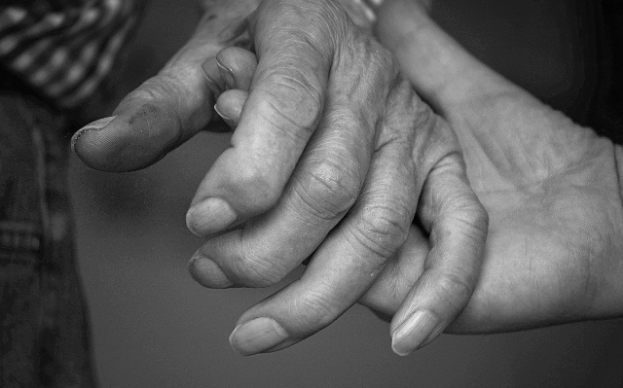What do the interwoven fingers convey?
Please craft a detailed and exhaustive response to the question.

The caption states that the fingers are interwoven, which conveys a sense of unity and solidarity, emphasizing the importance of empathetic relationships in navigating life's challenges.